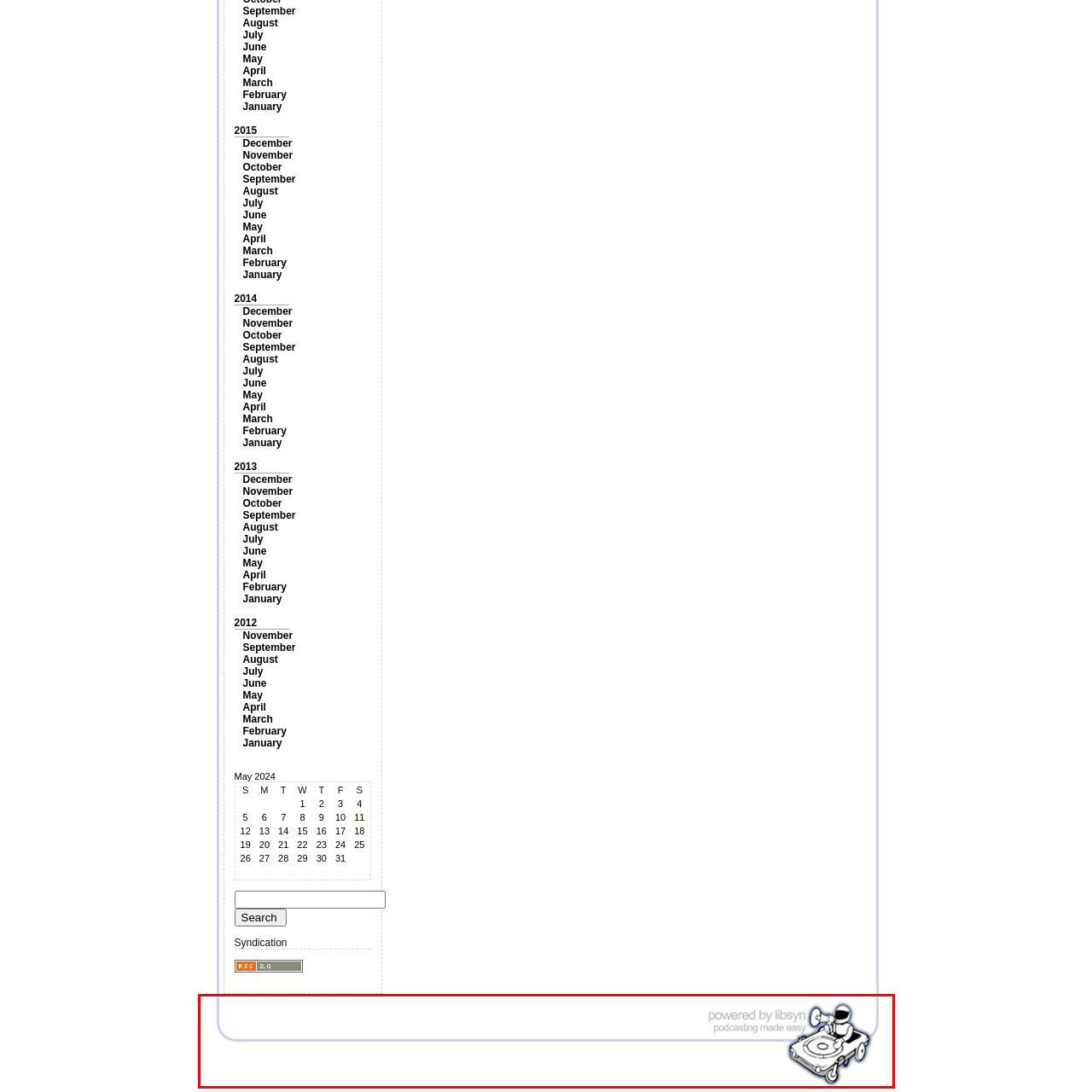Please review the image enclosed by the red bounding box and give a detailed answer to the following question, utilizing the information from the visual: What is the figure operating in the illustration?

The cartoonish figure in the illustration is operating a vintage-style turntable, which symbolizes the audio content aspect of podcasting and adds a creative touch to the design.